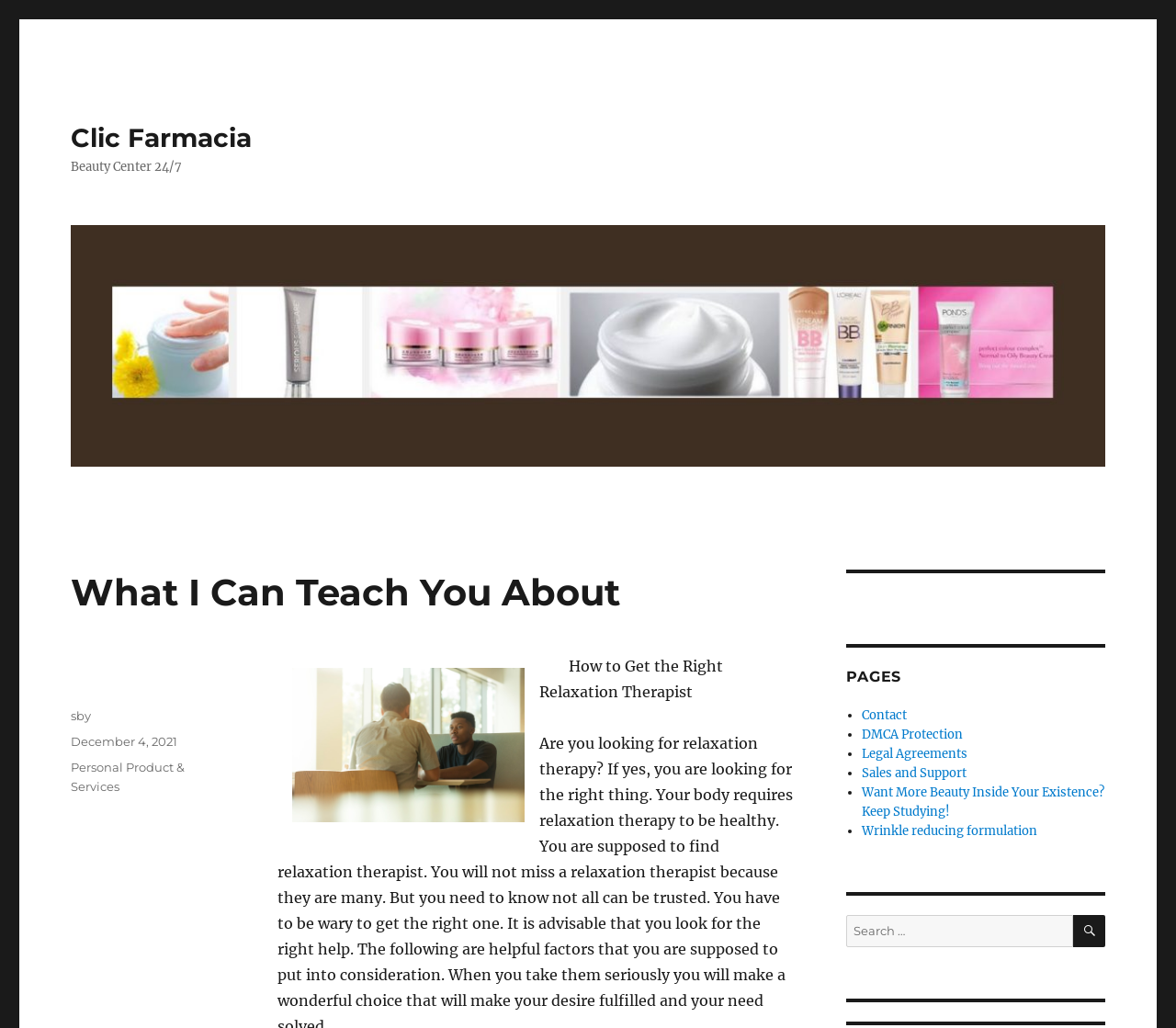Based on the element description Personal Product & Services, identify the bounding box coordinates for the UI element. The coordinates should be in the format (top-left x, top-left y, bottom-right x, bottom-right y) and within the 0 to 1 range.

[0.06, 0.739, 0.157, 0.772]